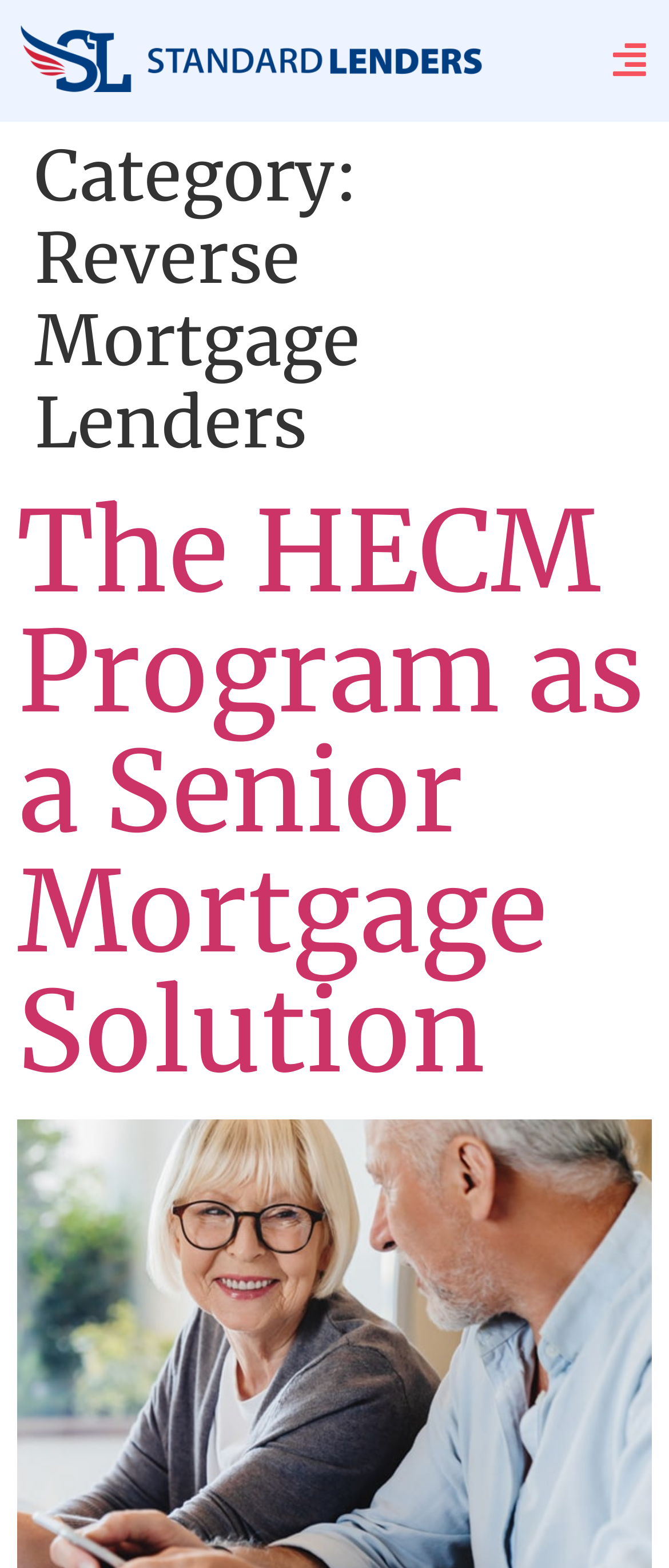Please extract the title of the webpage.

Category: Reverse Mortgage Lenders